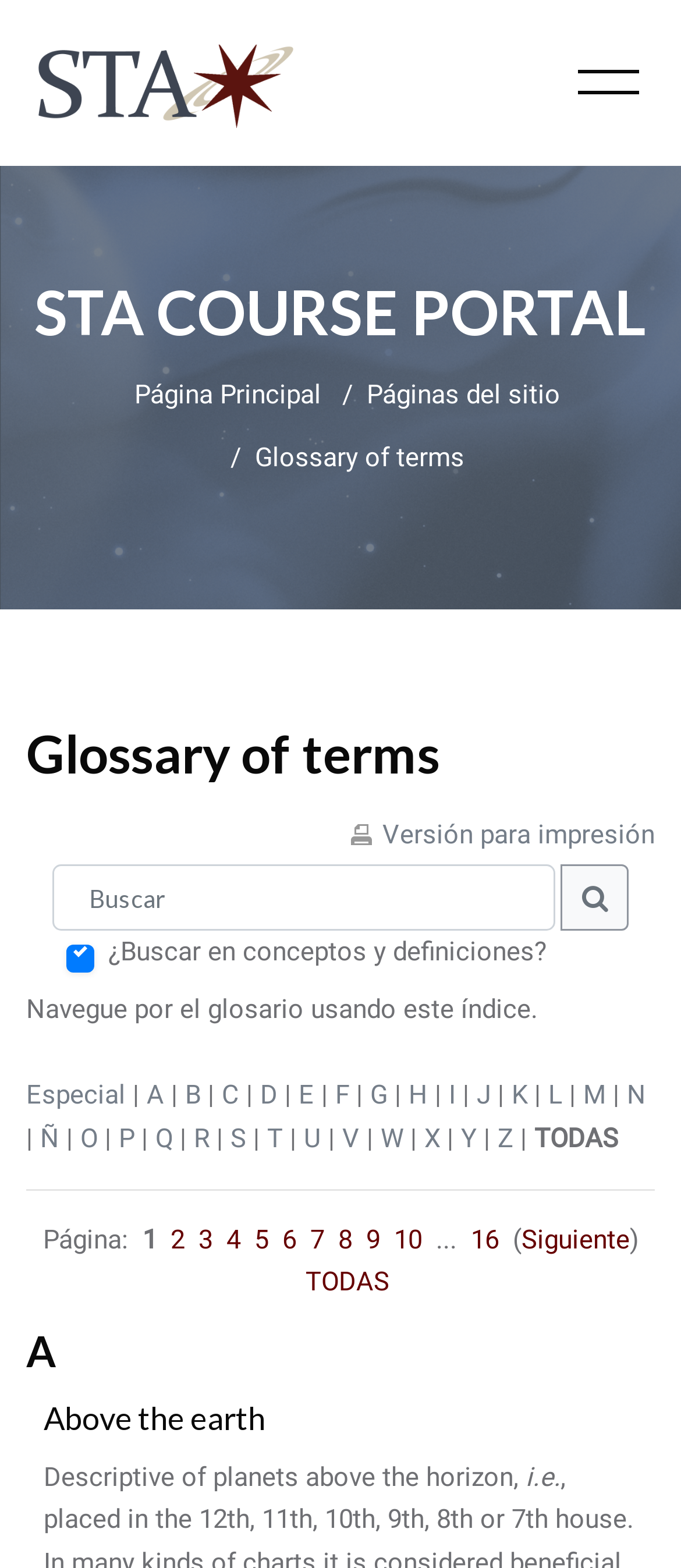Give a detailed account of the webpage.

The webpage is a glossary of terms, with a focus on providing a comprehensive list of definitions. At the top of the page, there is a link to the "STA Course Portal" with an accompanying image. Below this, there is a heading that reads "STA COURSE PORTAL". 

To the right of the heading, there are links to navigate to the "Página Principal" (main page) and "Glossary of terms". Below these links, there is a search function that allows users to search for specific terms, with a checkbox to search within concepts and definitions. 

The main content of the page is an alphabetical index of terms, with links to each letter of the alphabet (from "Especial" to "Z"). Each link is separated by a vertical bar, and there is also a link to view all terms at once ("TODAS"). 

Below the alphabetical index, there is a pagination system that allows users to navigate through multiple pages of terms. The current page is indicated, and there are links to navigate to the next page ("Siguiente") or to specific page numbers. 

Finally, there is a table layout at the bottom of the page that displays the terms in a tabular format, with each term listed in a separate row. The table has a single column, and each cell contains a heading with the term's name.